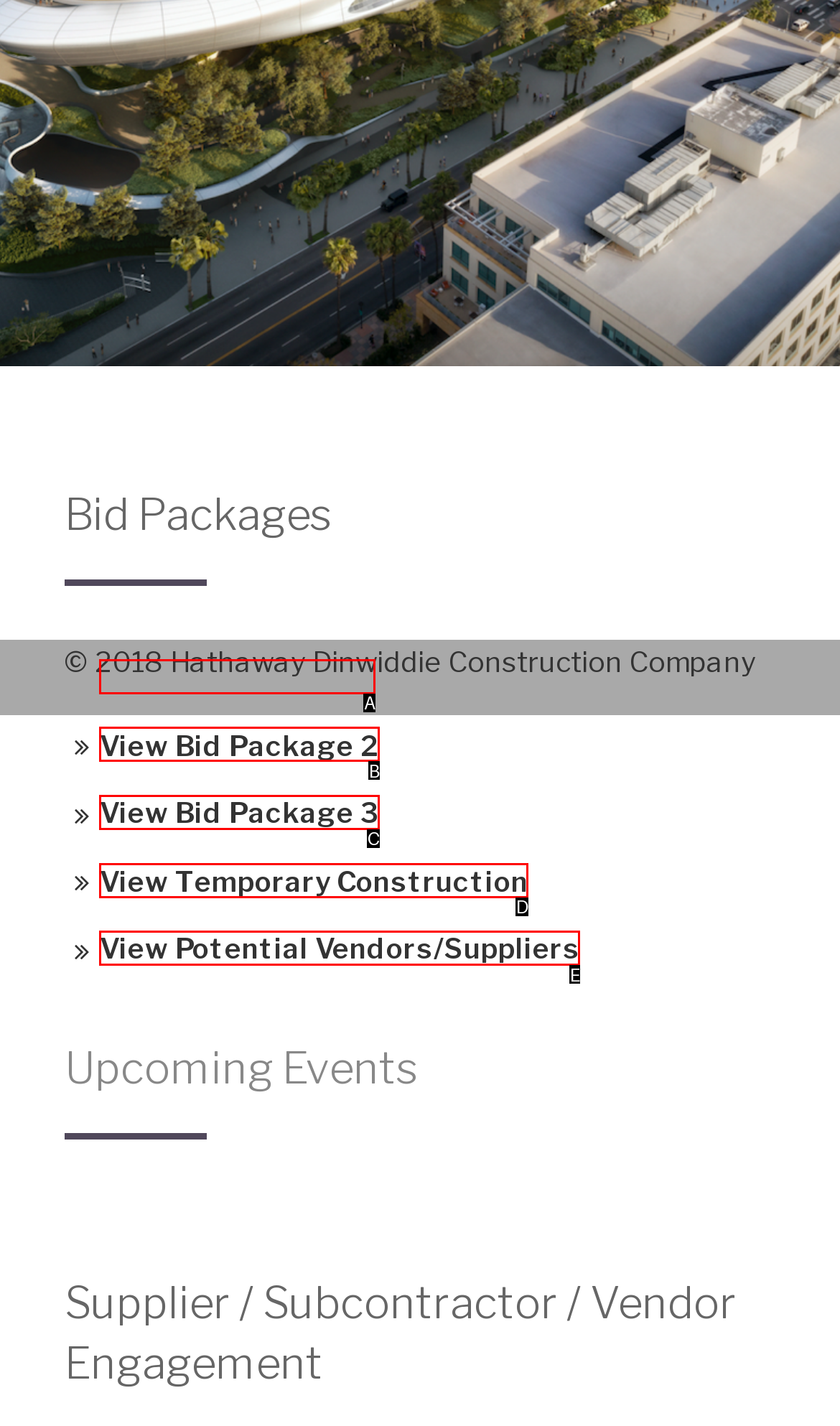Match the description: View Bid Package 1 to the appropriate HTML element. Respond with the letter of your selected option.

A